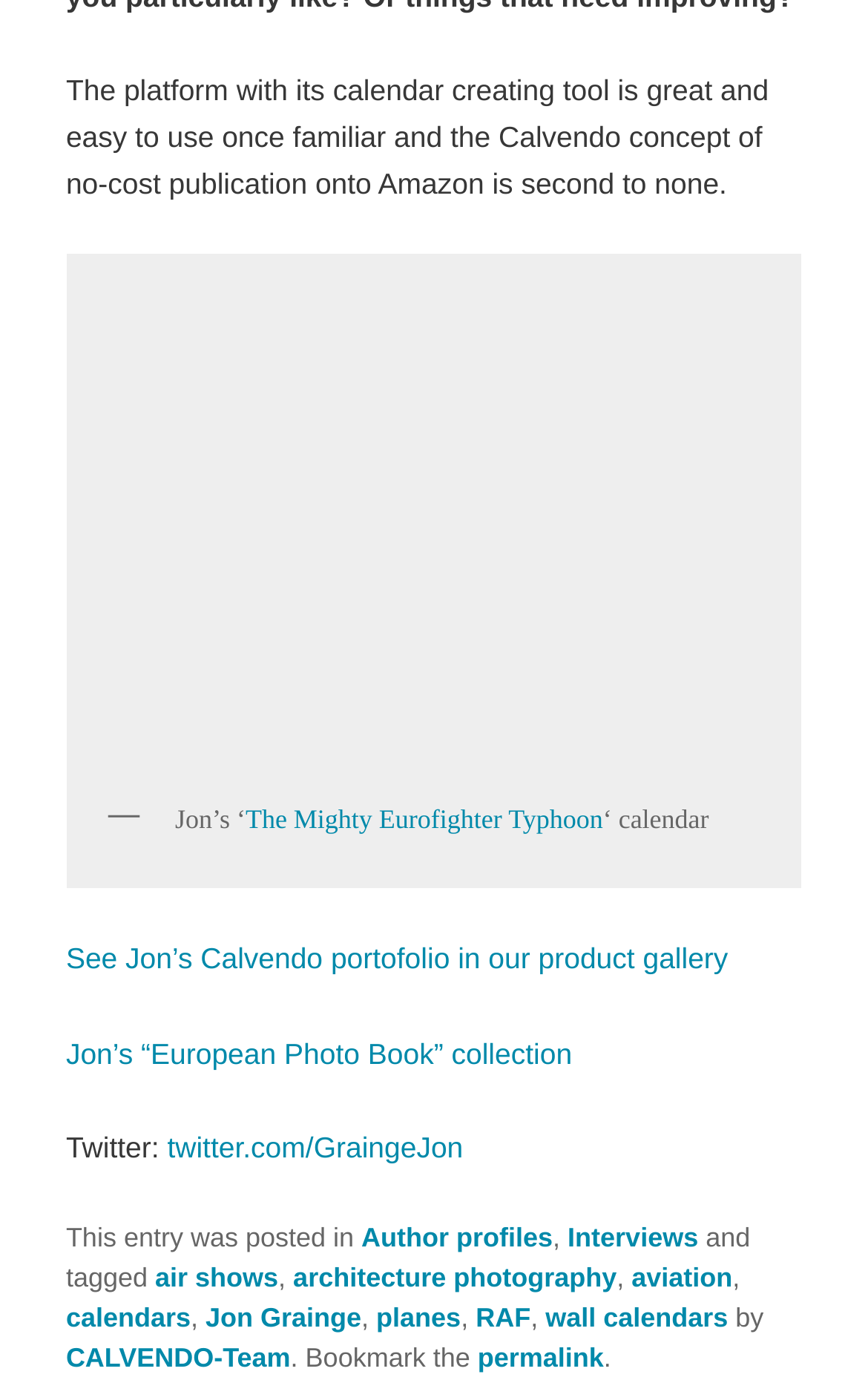Determine the bounding box coordinates of the clickable element to complete this instruction: "Read more about author profiles". Provide the coordinates in the format of four float numbers between 0 and 1, [left, top, right, bottom].

[0.416, 0.886, 0.637, 0.908]